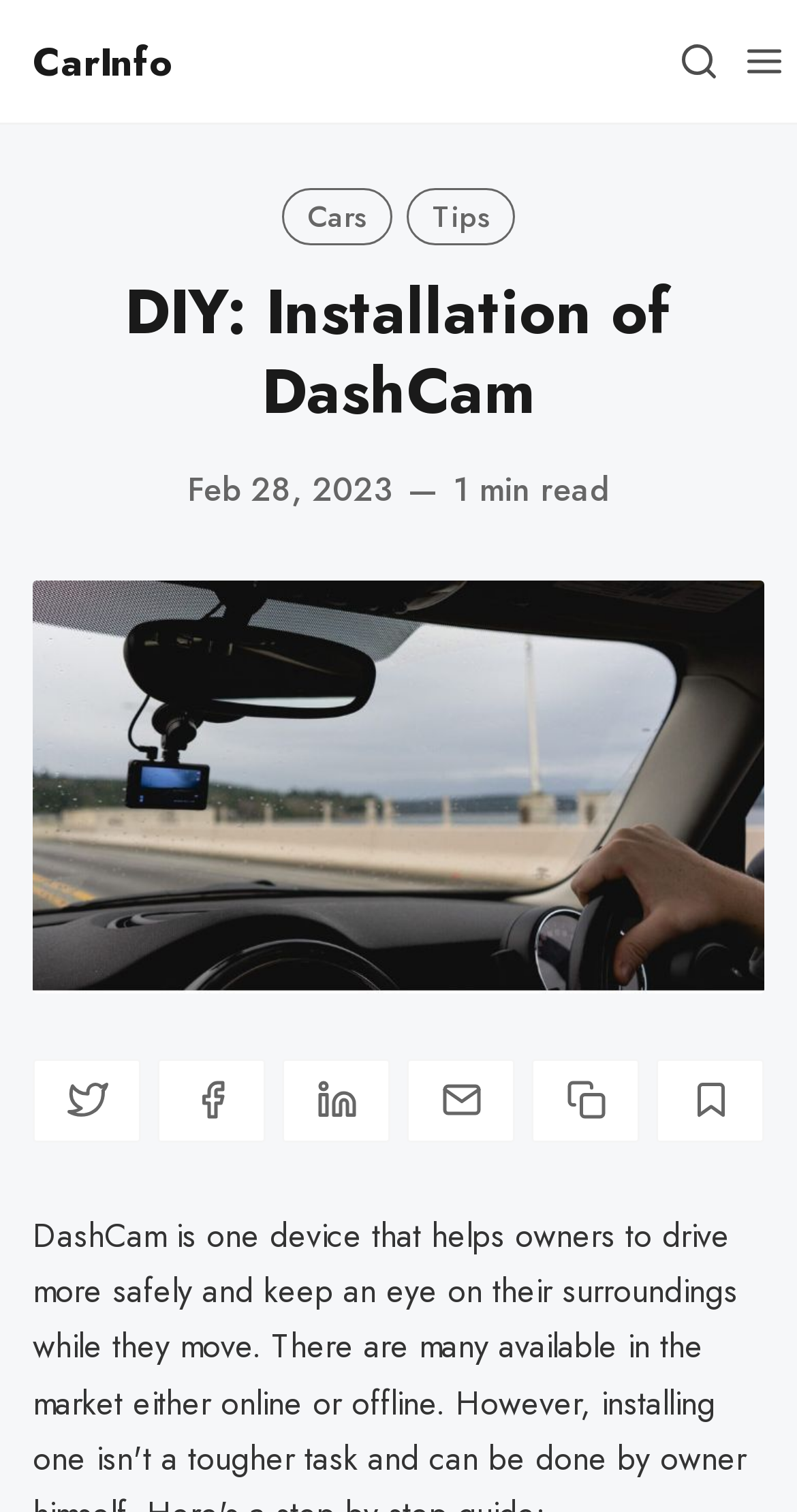What is the purpose of the button with an image of a clipboard?
Offer a detailed and full explanation in response to the question.

I found a button element with an image of a clipboard and a text content 'Copy to clipboard', which suggests that the purpose of this button is to copy the content to the clipboard.